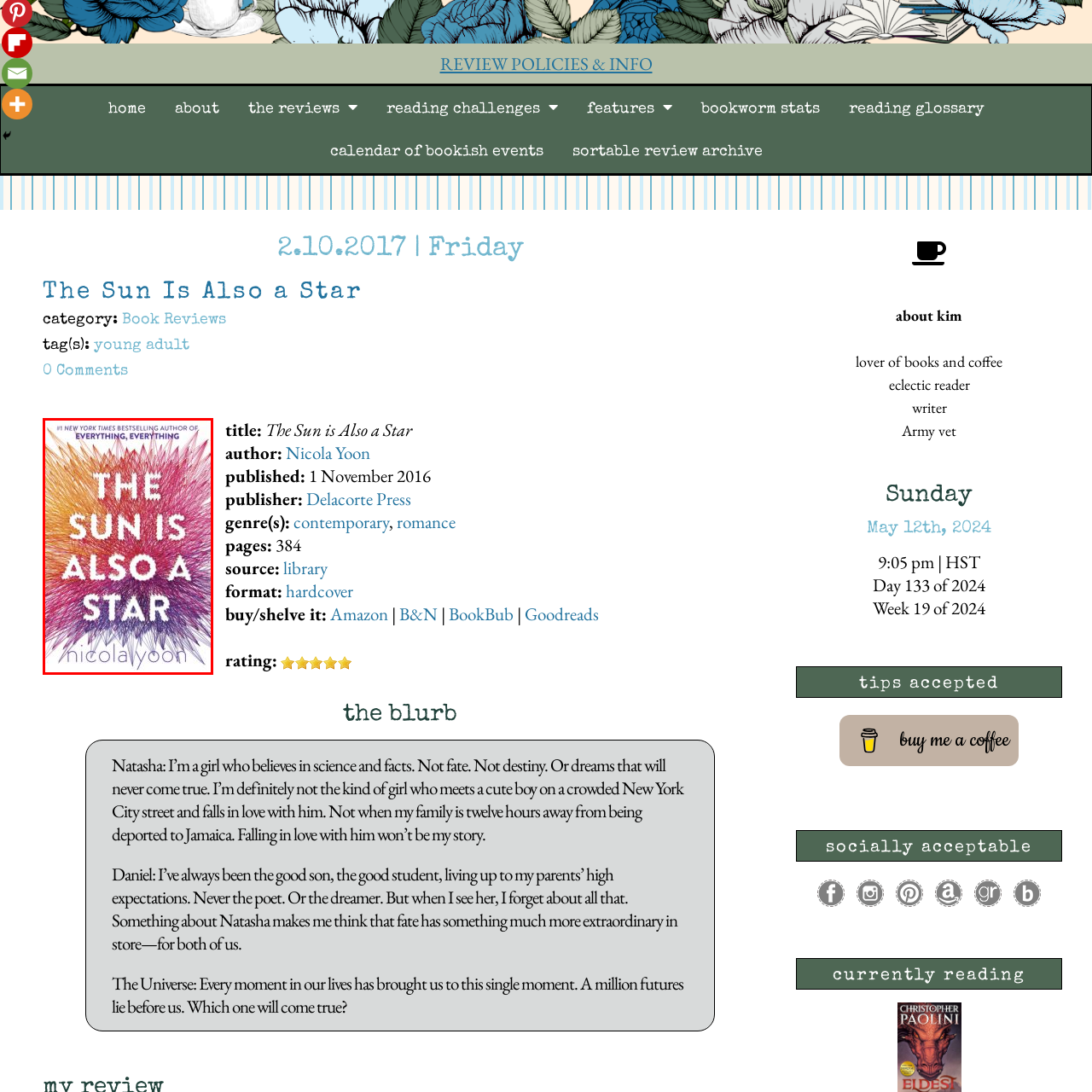What is the theme symbolized by the cover design?
Analyze the image marked by the red bounding box and respond with an in-depth answer considering the visual clues.

The vibrant cover showcases a striking, colorful design with intricate lines radiating outward, which symbolizes the theme of connection and destiny woven throughout the narrative.